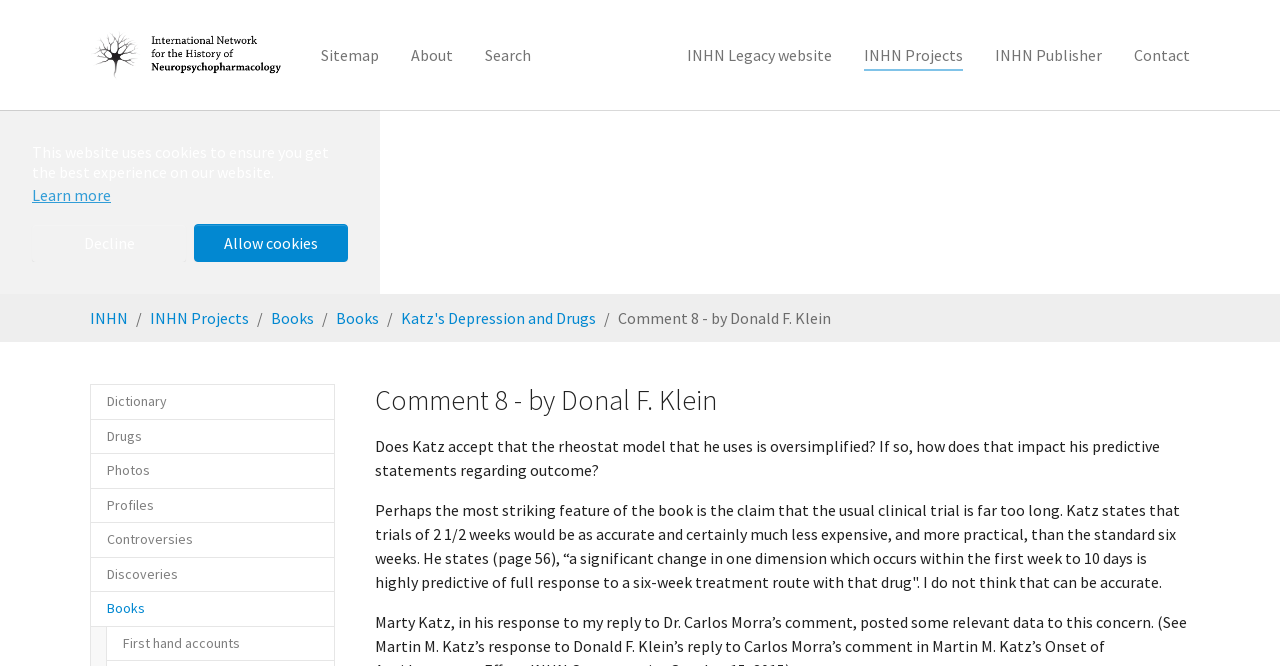Please mark the bounding box coordinates of the area that should be clicked to carry out the instruction: "Search for something".

[0.367, 0.053, 0.428, 0.113]